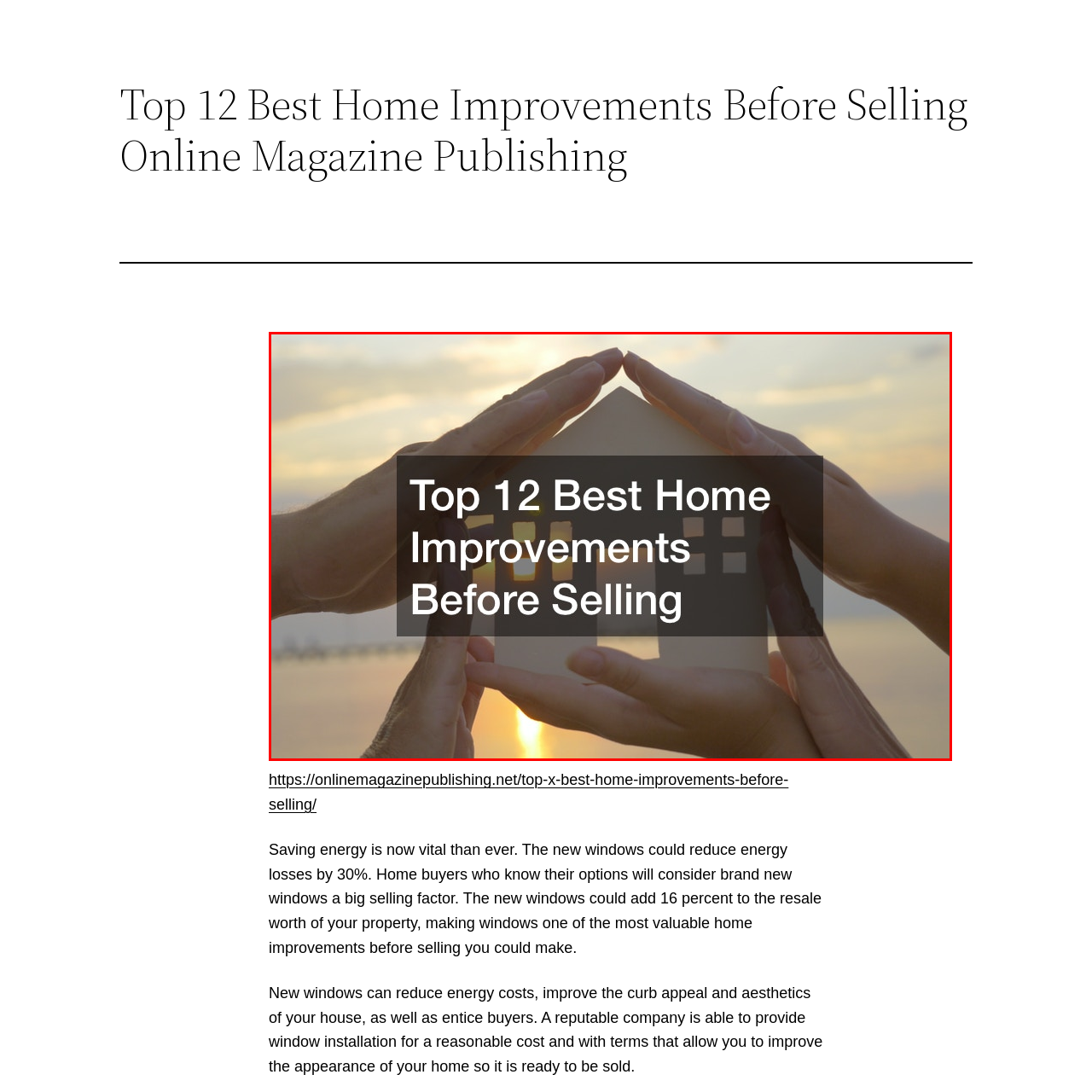What is the color tone of the backdrop?
Inspect the image within the red bounding box and answer concisely using one word or a short phrase.

Warm